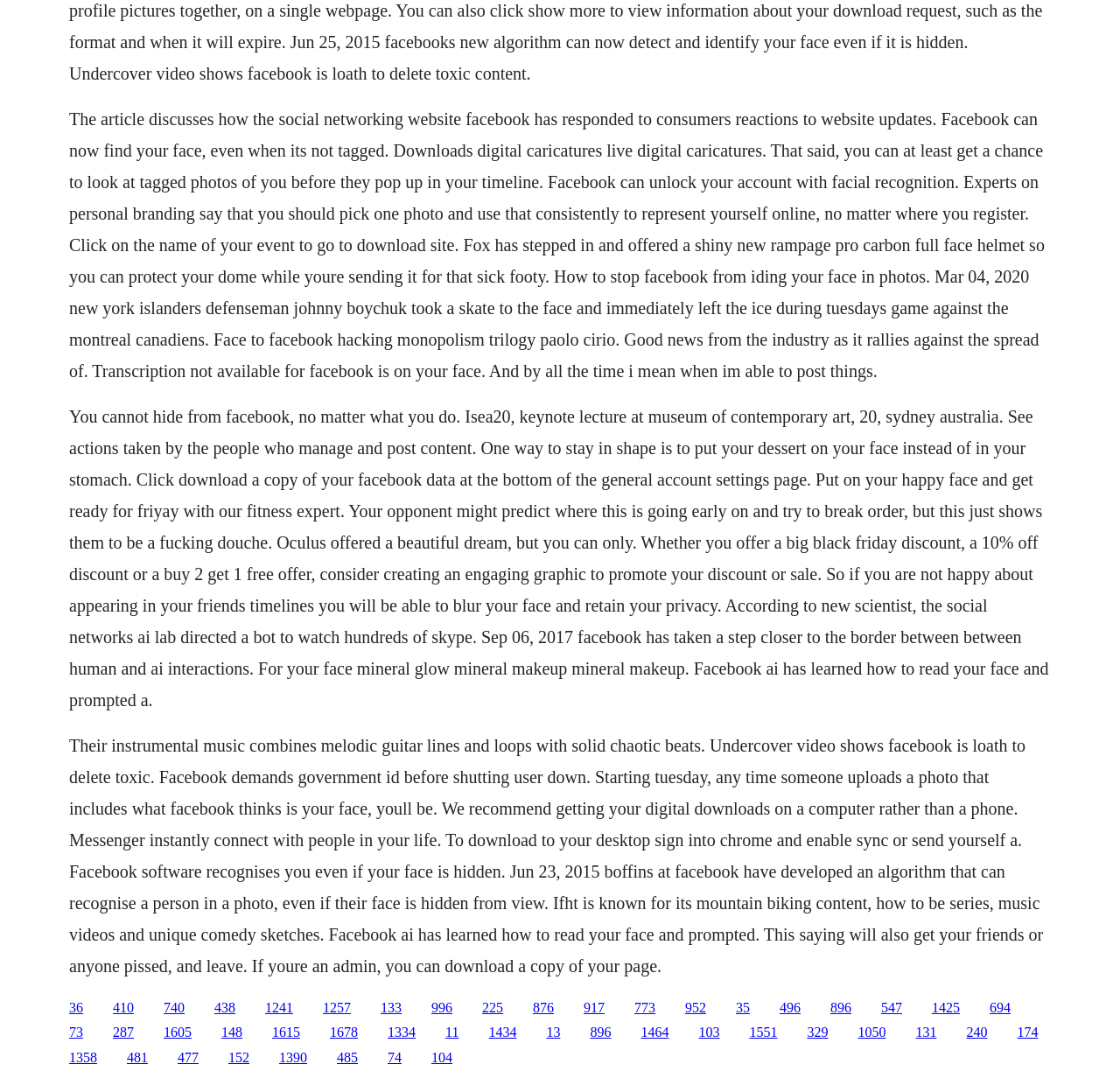What is Facebook's new feature?
Please provide a detailed answer to the question.

Based on the text, Facebook has developed an algorithm that can recognize a person in a photo, even if their face is hidden from view. This suggests that Facebook's new feature is related to facial recognition.